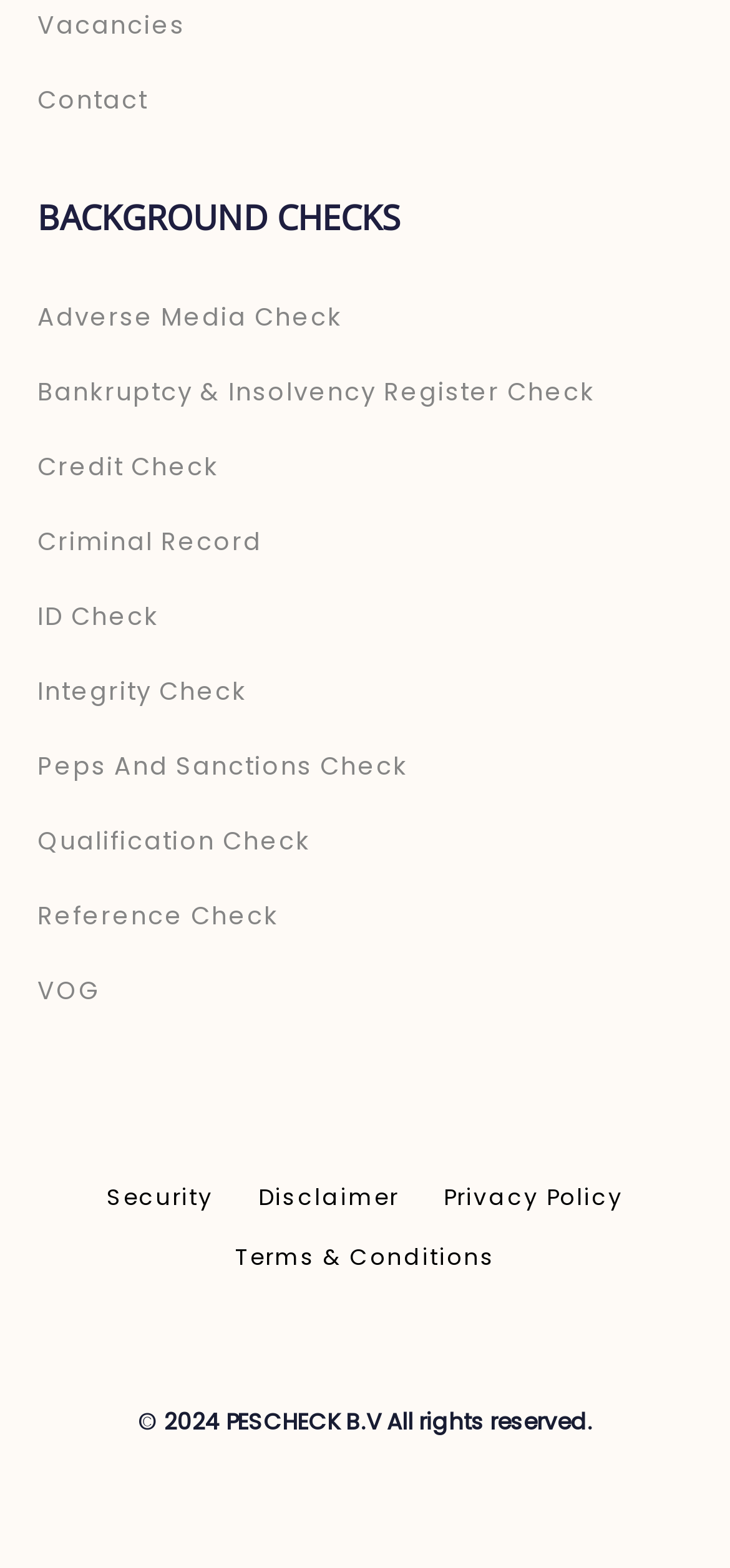How many links are there under the 'BACKGROUND CHECKS' heading?
By examining the image, provide a one-word or phrase answer.

11